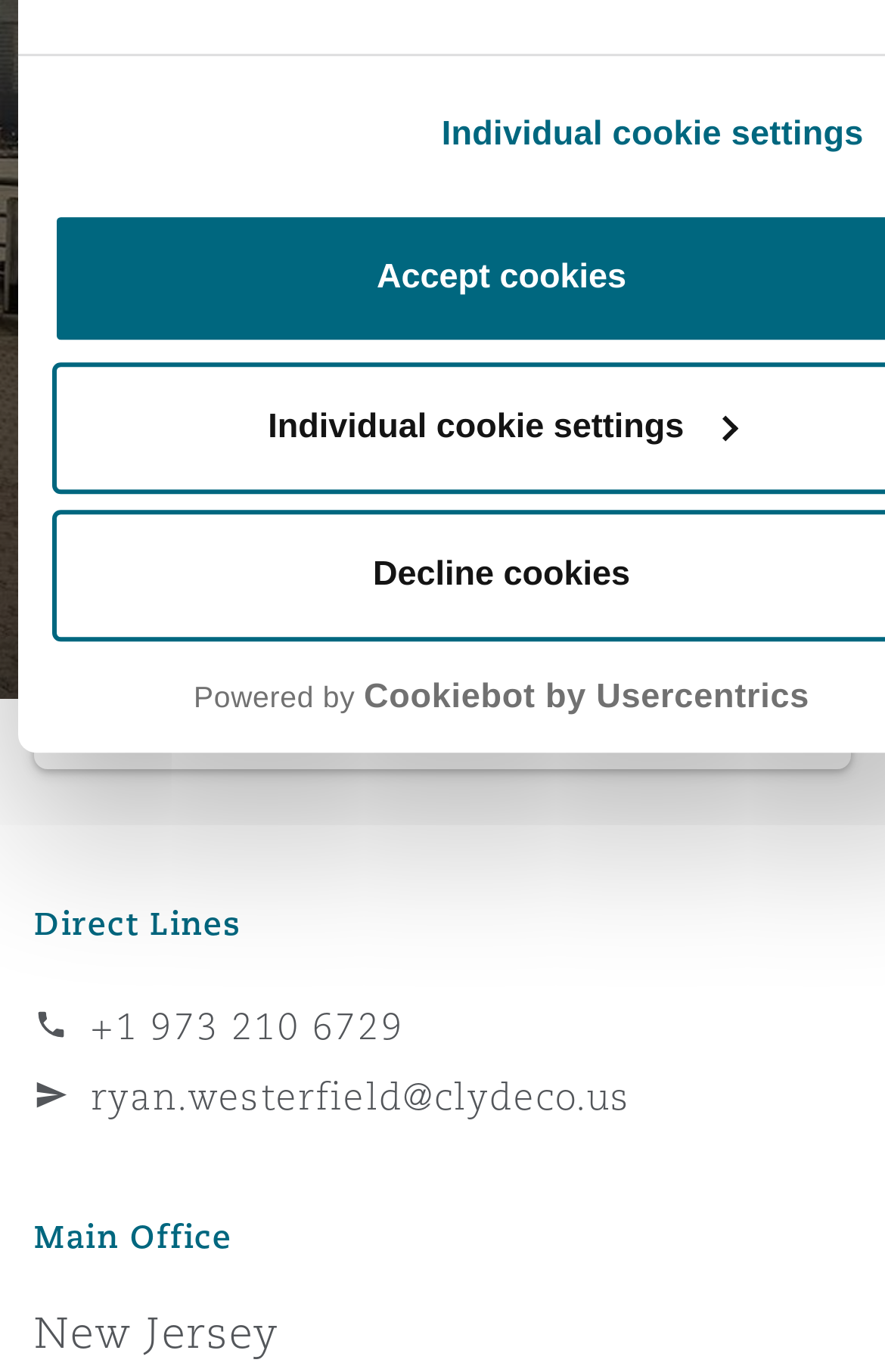Please find the bounding box for the UI element described by: "+1 973 210 6729".

[0.038, 0.721, 0.897, 0.775]